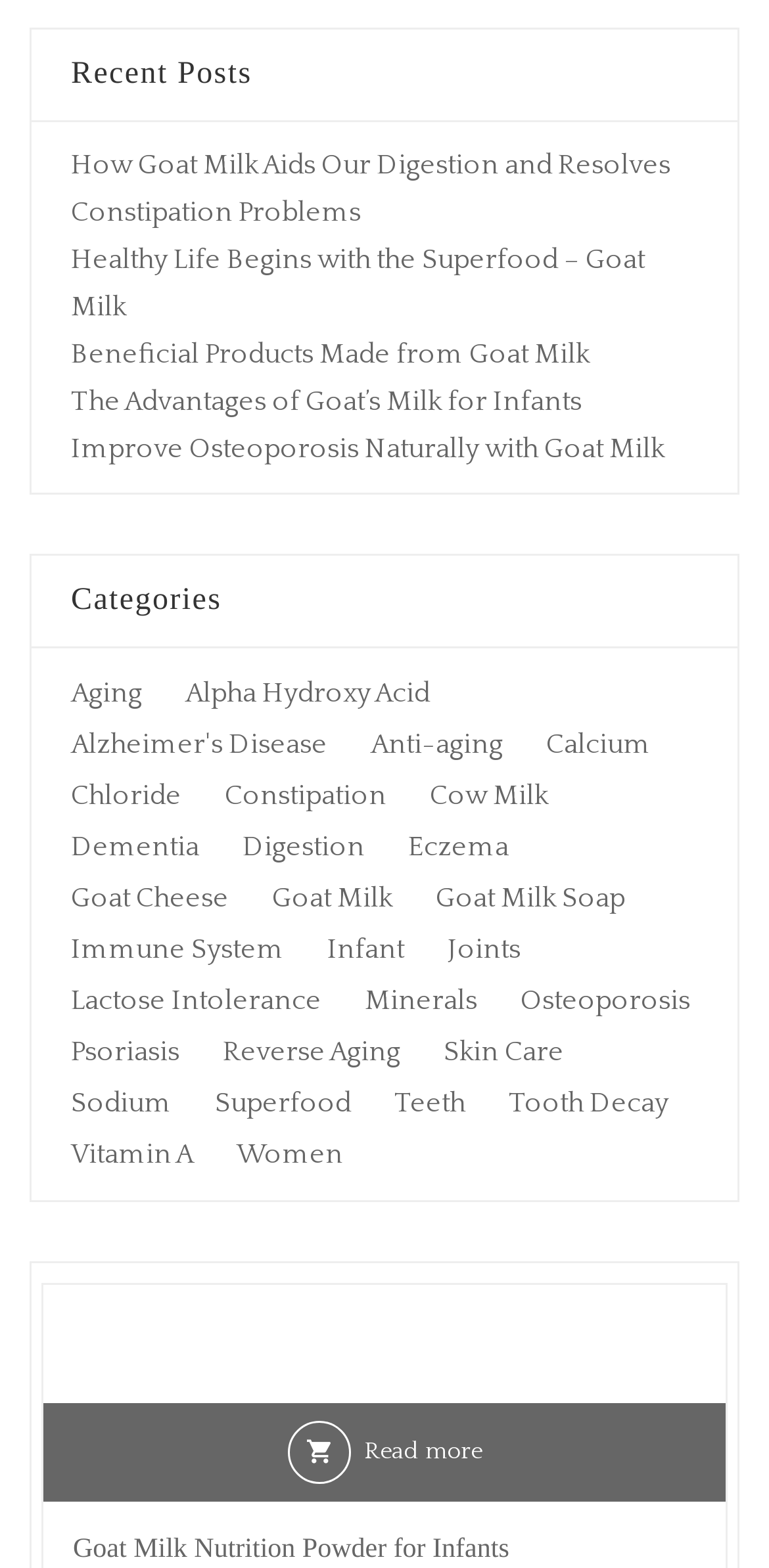What is the last link in the categories section? Look at the image and give a one-word or short phrase answer.

Women